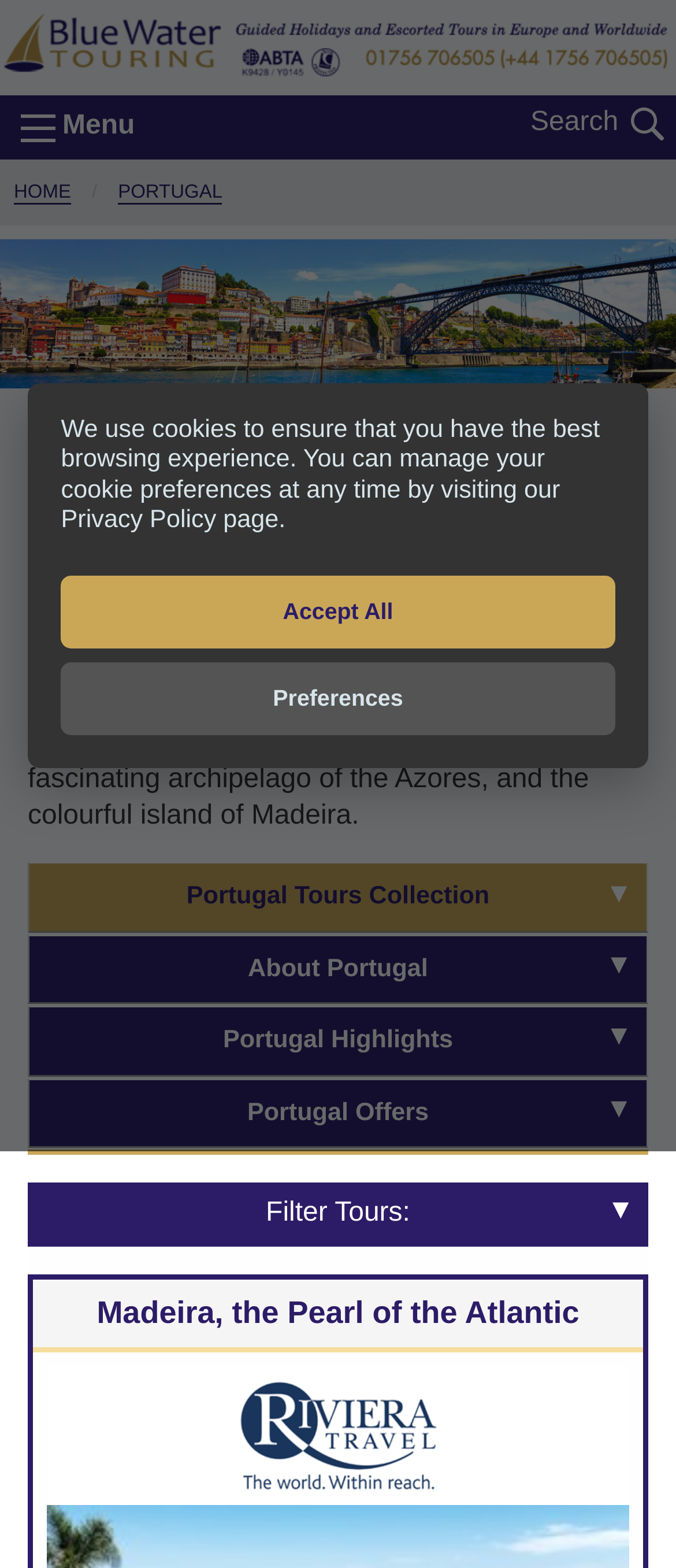Describe the entire webpage, focusing on both content and design.

The webpage is about Portugal tours, focusing on the country's traditions, culinary heritage, and dramatic scenery. At the top, there is a hidden link to "Blue Water Touring" and a hidden button. Next to them is a "Menu" static text. On the right side, there is a hidden "Search" button. 

Below the top section, there is a navigation section with the text "You are here:" followed by links to "HOME" and "PORTUGAL". 

Underneath, there is a large image of Portugal, taking up the full width of the page. Above the image, there is a heading "Portugal Tours". 

Below the image, there is a horizontal tab list with four tabs: "Portugal Tours Collection", "About Portugal", "Portugal Highlights", and "Portugal Offers". The first tab is selected by default. 

At the bottom of the page, there is a hidden link to "Filter Tours:" and another hidden link to "Madeira, the Pearl of the Atlantic". 

A dialog box is also present, which is not currently visible, but can be triggered. It contains a message about cookies and browsing experience, with two buttons: "Accept All" and "Preferences".